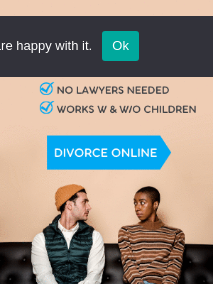Convey a rich and detailed description of the image.

The image features two individuals sitting on a couch, suggesting a casual yet serious conversation. To the left, a man wearing a green vest over a white sweater looks attentively at a woman seated beside him. She is dressed in a striped brown sweater and appears to be engaged in discussion. Above them, a notification emphasizes user experience with the message regarding cookies. Below, a bright blue button prominently displays "DIVORCE ONLINE," accompanied by reassuring statements that no lawyers are necessary and the service works with or without children, indicating a focus on accessible and straightforward online divorce solutions. The overall composition combines elements of personal interaction and modern online service offerings.